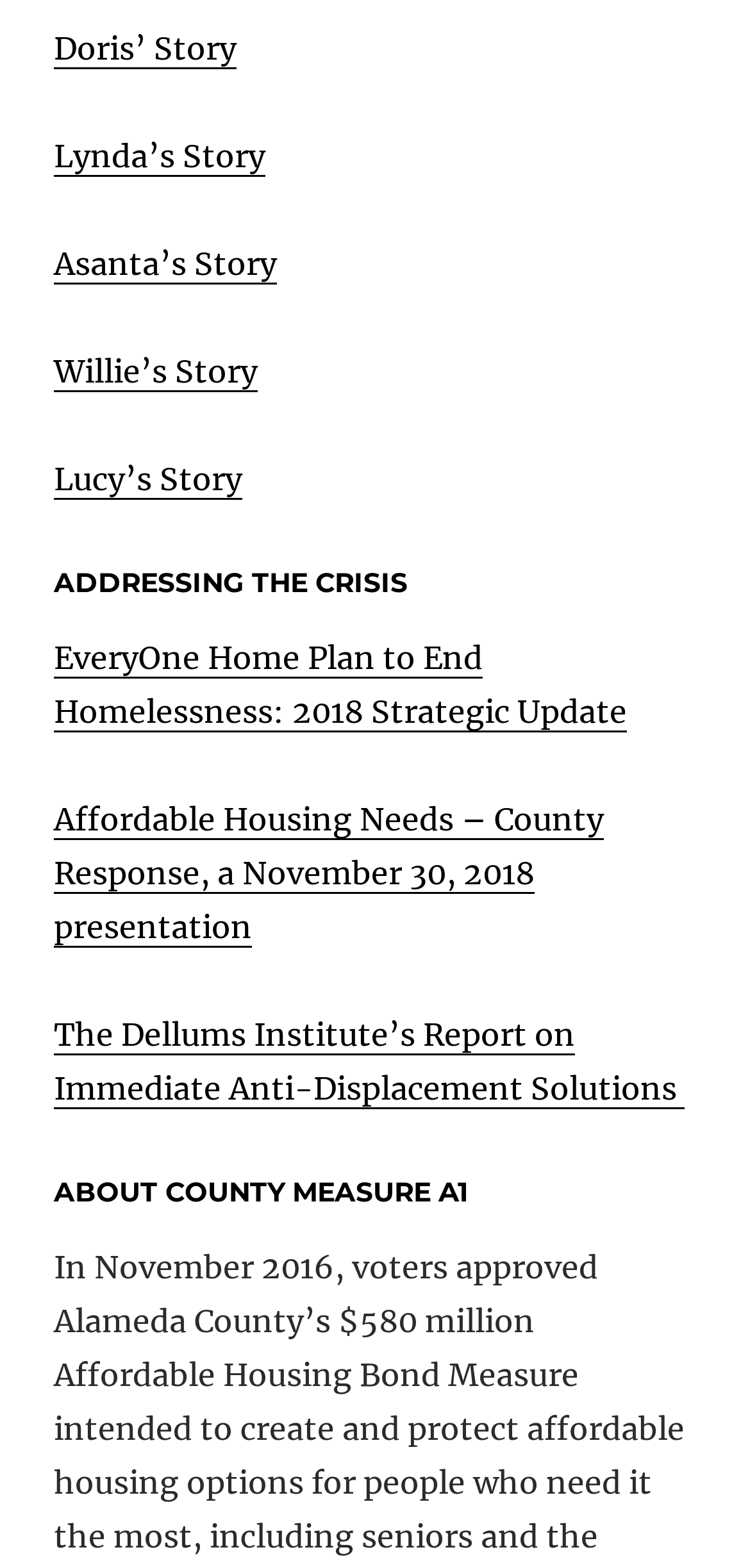Using the description "Asanta’s Story", predict the bounding box of the relevant HTML element.

[0.072, 0.156, 0.369, 0.182]